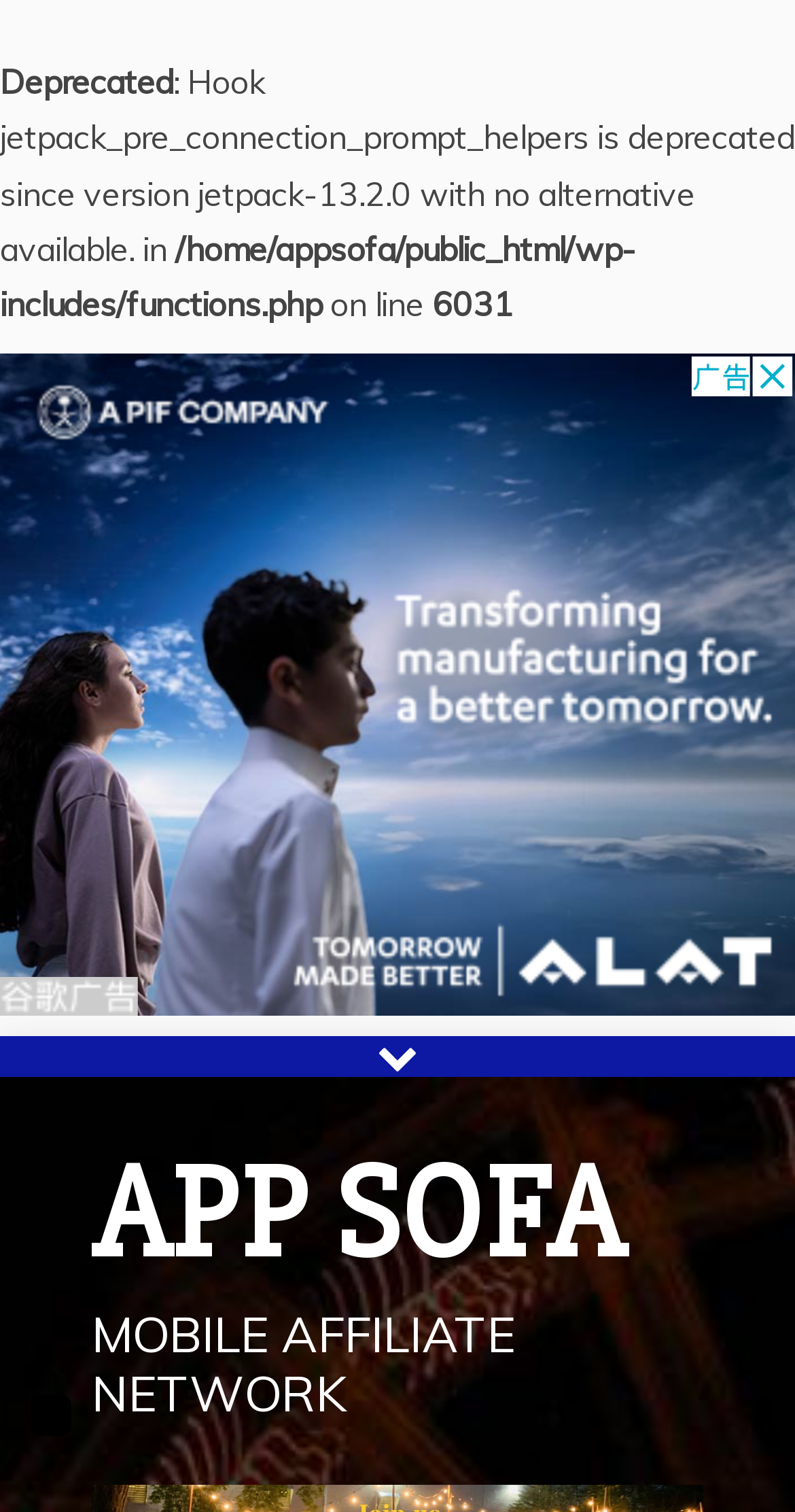What is the file path mentioned on the webpage?
Carefully examine the image and provide a detailed answer to the question.

The file path is mentioned on the webpage, specifically indicating the location of the functions.php file, which is /home/appsofa/public_html/wp-includes/.